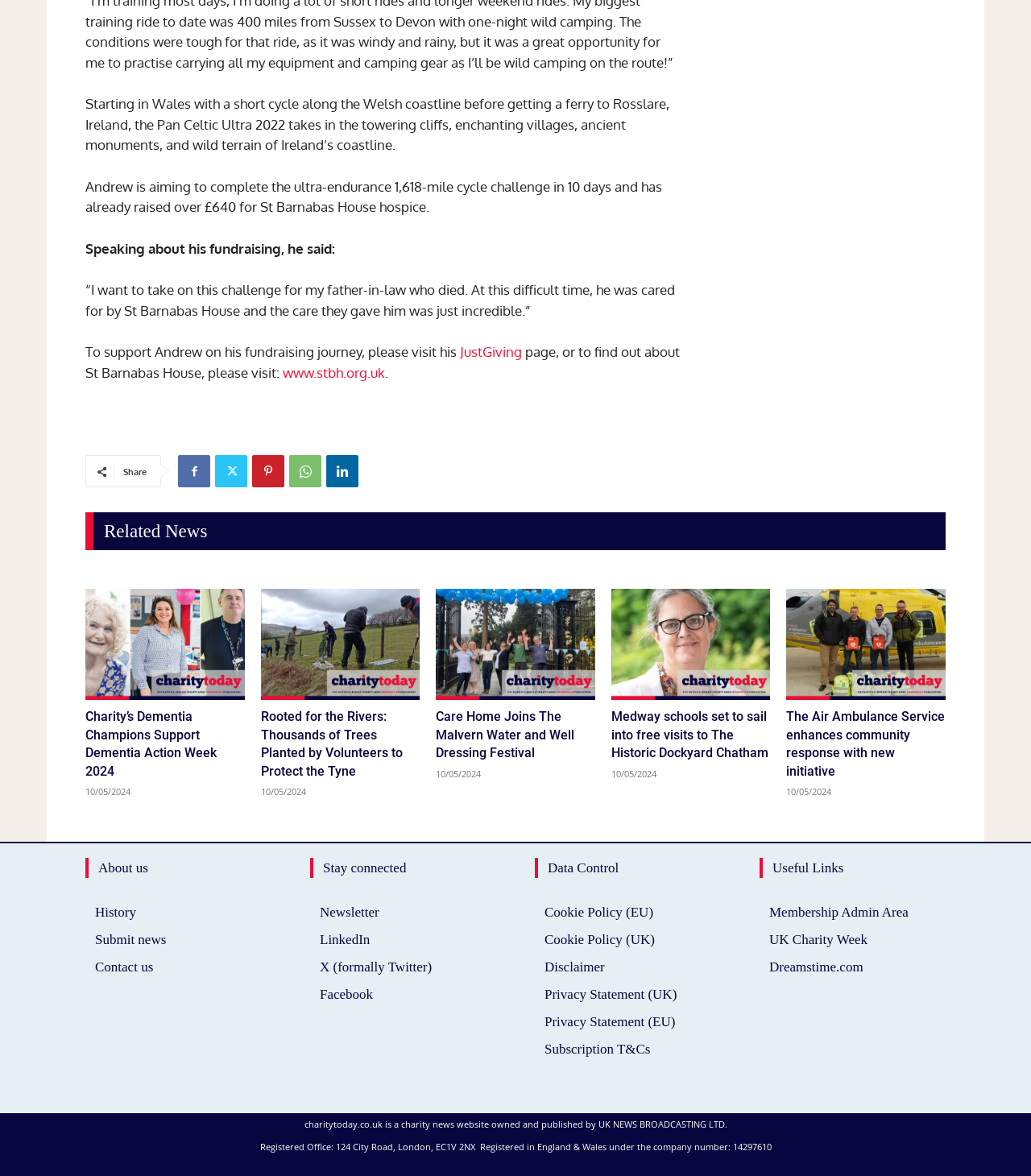What is the theme of the news articles listed?
Using the image as a reference, answer the question in detail.

The news articles listed, such as 'Charity’s Dementia Champions Support Dementia Action Week 2024' and 'The Air Ambulance Service enhances community response with new initiative', suggest that the theme of the news articles is charity news.